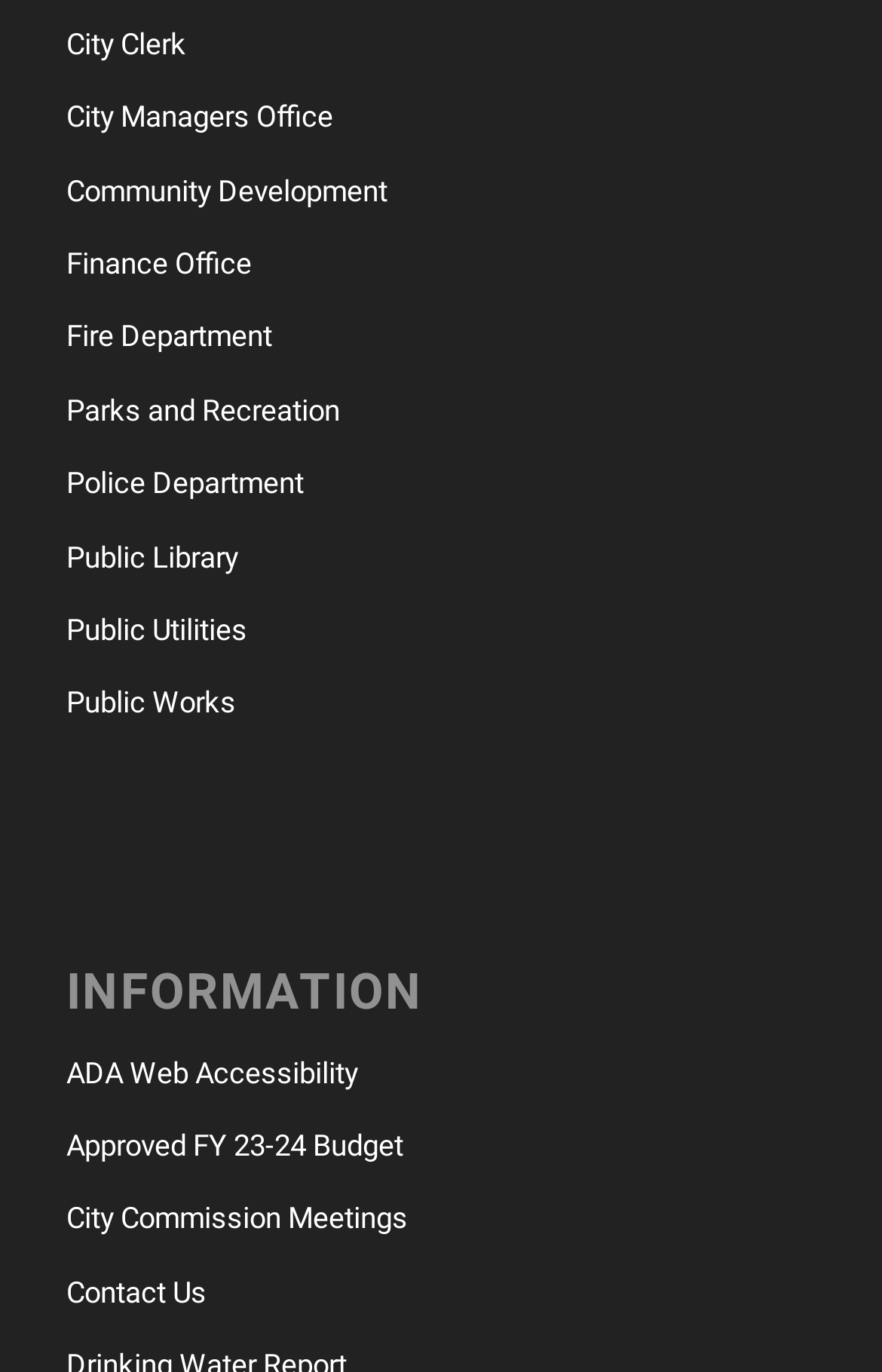Find the bounding box coordinates for the UI element whose description is: "City Commission Meetings". The coordinates should be four float numbers between 0 and 1, in the format [left, top, right, bottom].

[0.075, 0.863, 0.925, 0.916]